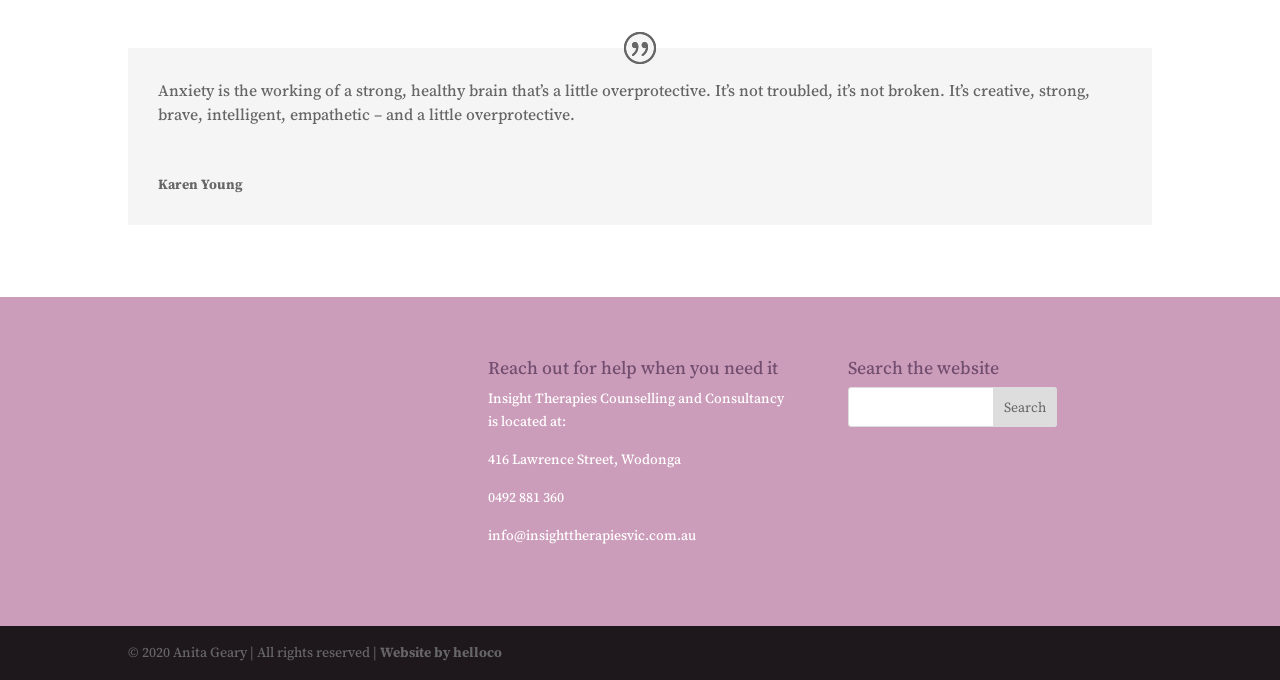What is the copyright information at the bottom of the webpage?
Answer the question with a detailed explanation, including all necessary information.

The copyright information is mentioned in the static text element at the bottom of the webpage, which says '© 2020 Anita Geary | All rights reserved |'.